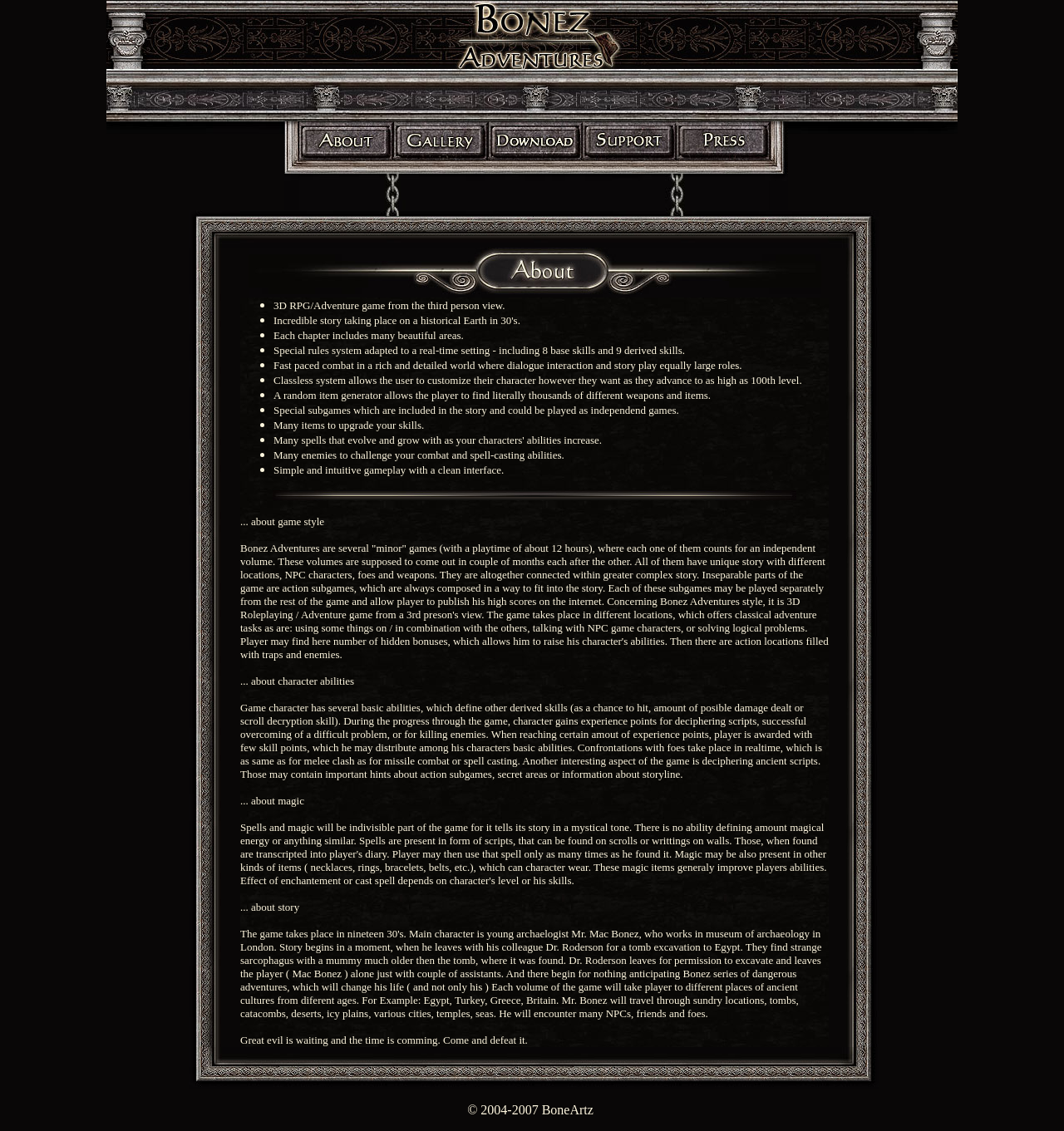What is the occupation of the main character?
Please elaborate on the answer to the question with detailed information.

The main character, Mr. Mac Bonez, is a young archaelogist who works in a museum of archaeology in London, as mentioned in the game story description.